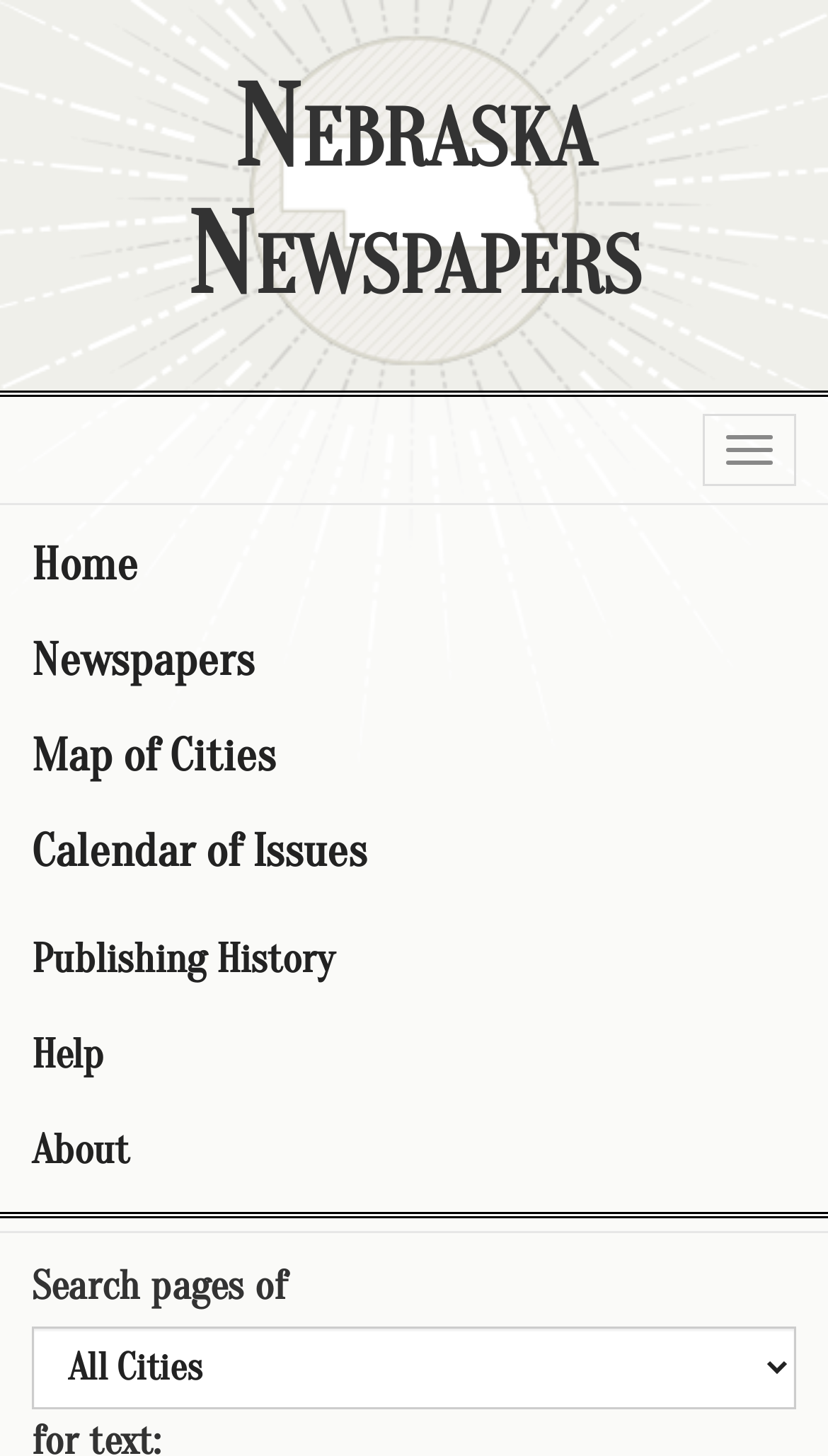Identify the bounding box for the given UI element using the description provided. Coordinates should be in the format (top-left x, top-left y, bottom-right x, bottom-right y) and must be between 0 and 1. Here is the description: Map of Cities

[0.0, 0.487, 1.0, 0.552]